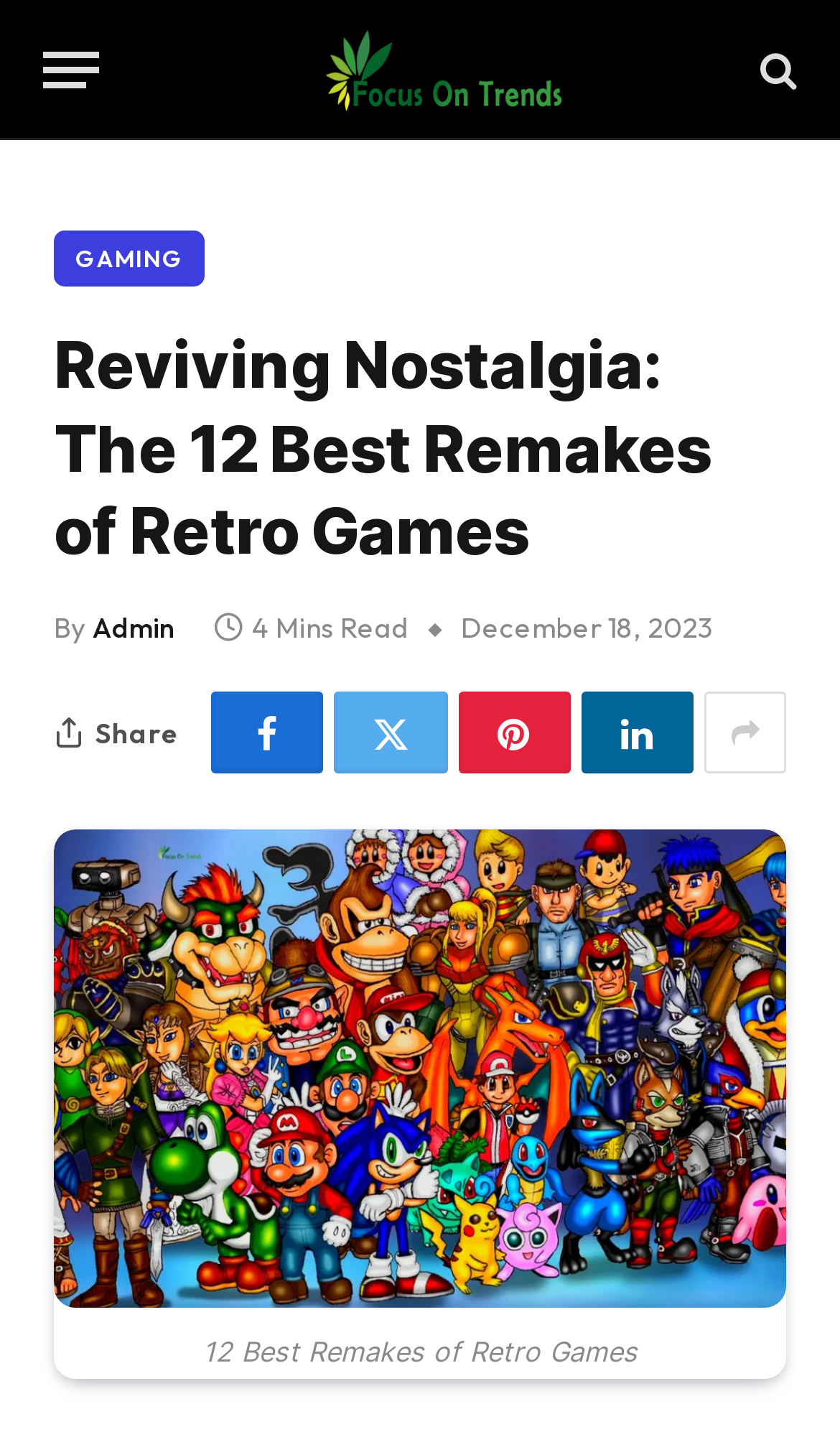Extract the bounding box coordinates for the UI element described as: "AI Automation Tools".

None